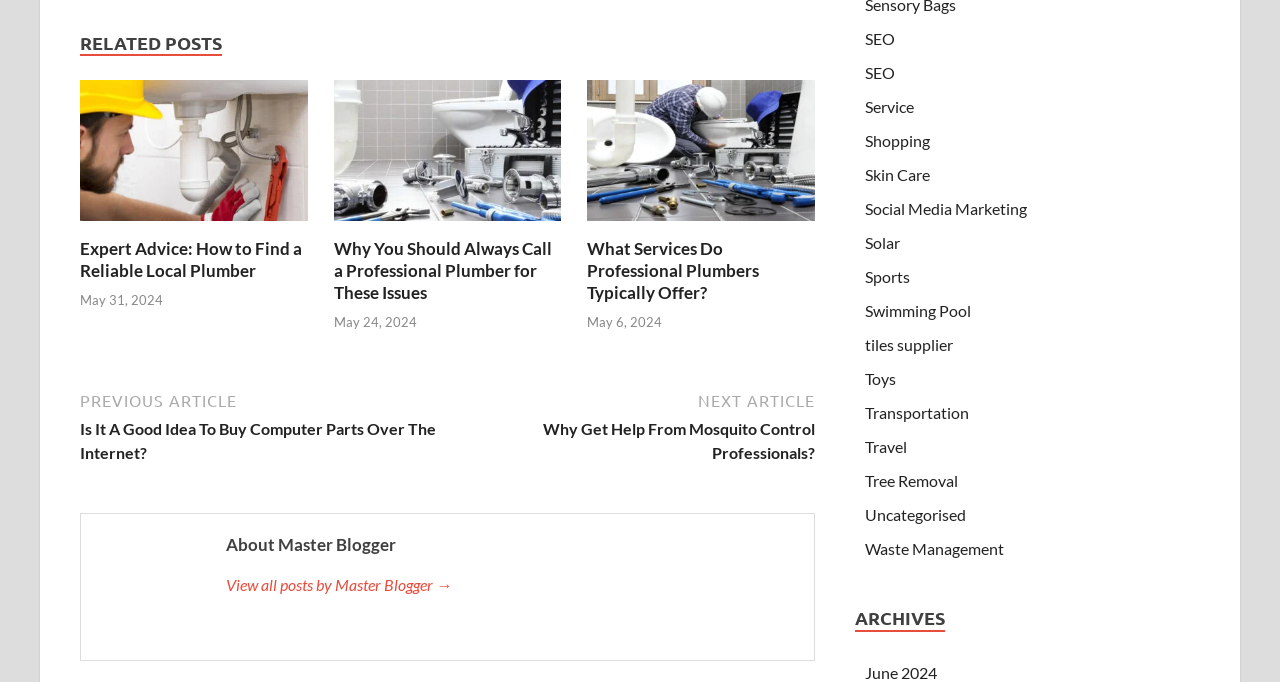Locate the bounding box coordinates of the element's region that should be clicked to carry out the following instruction: "Explore 'Tree Removal'". The coordinates need to be four float numbers between 0 and 1, i.e., [left, top, right, bottom].

[0.676, 0.691, 0.748, 0.719]